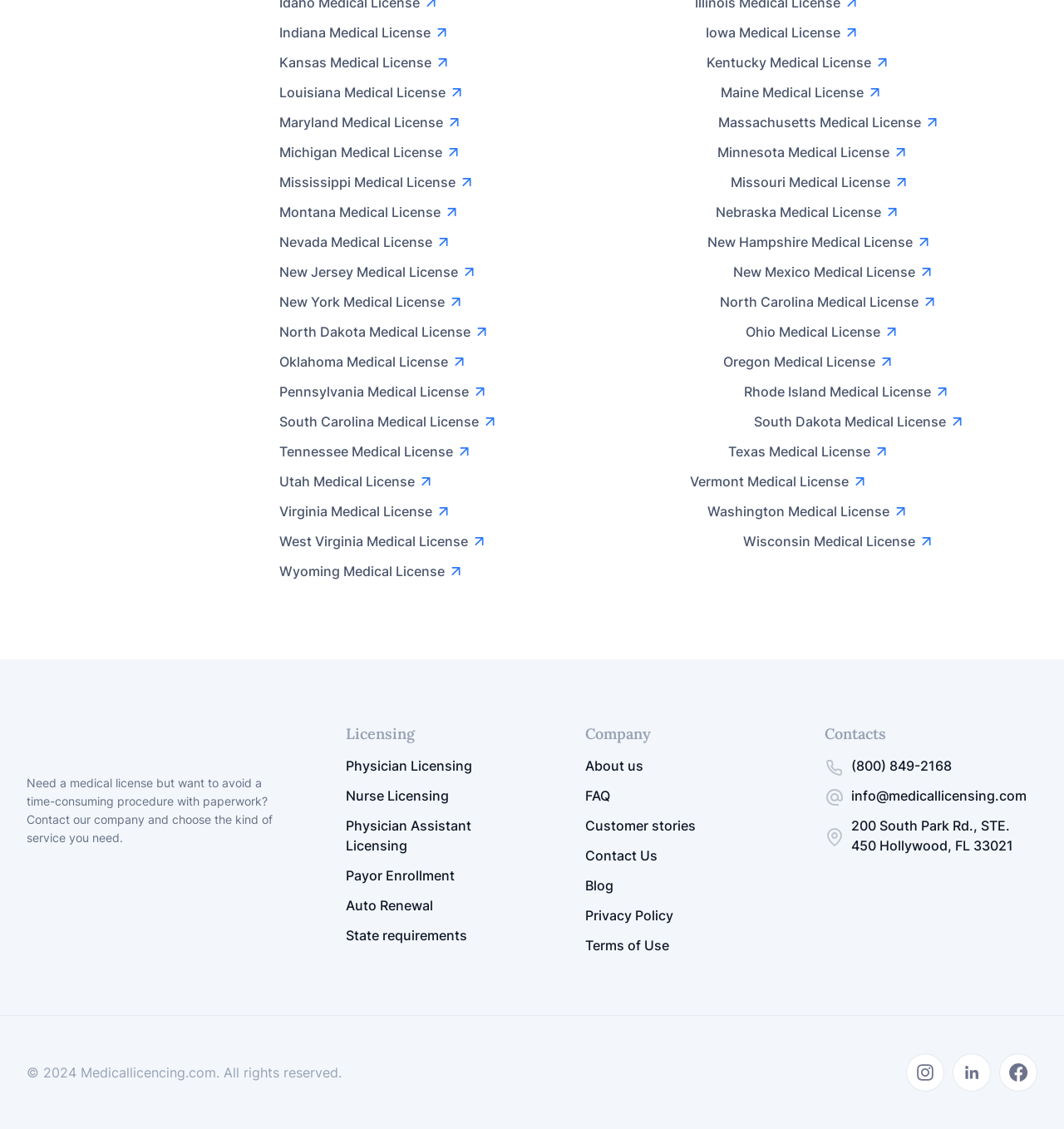What is the purpose of the company?
Refer to the image and respond with a one-word or short-phrase answer.

Medical licensing